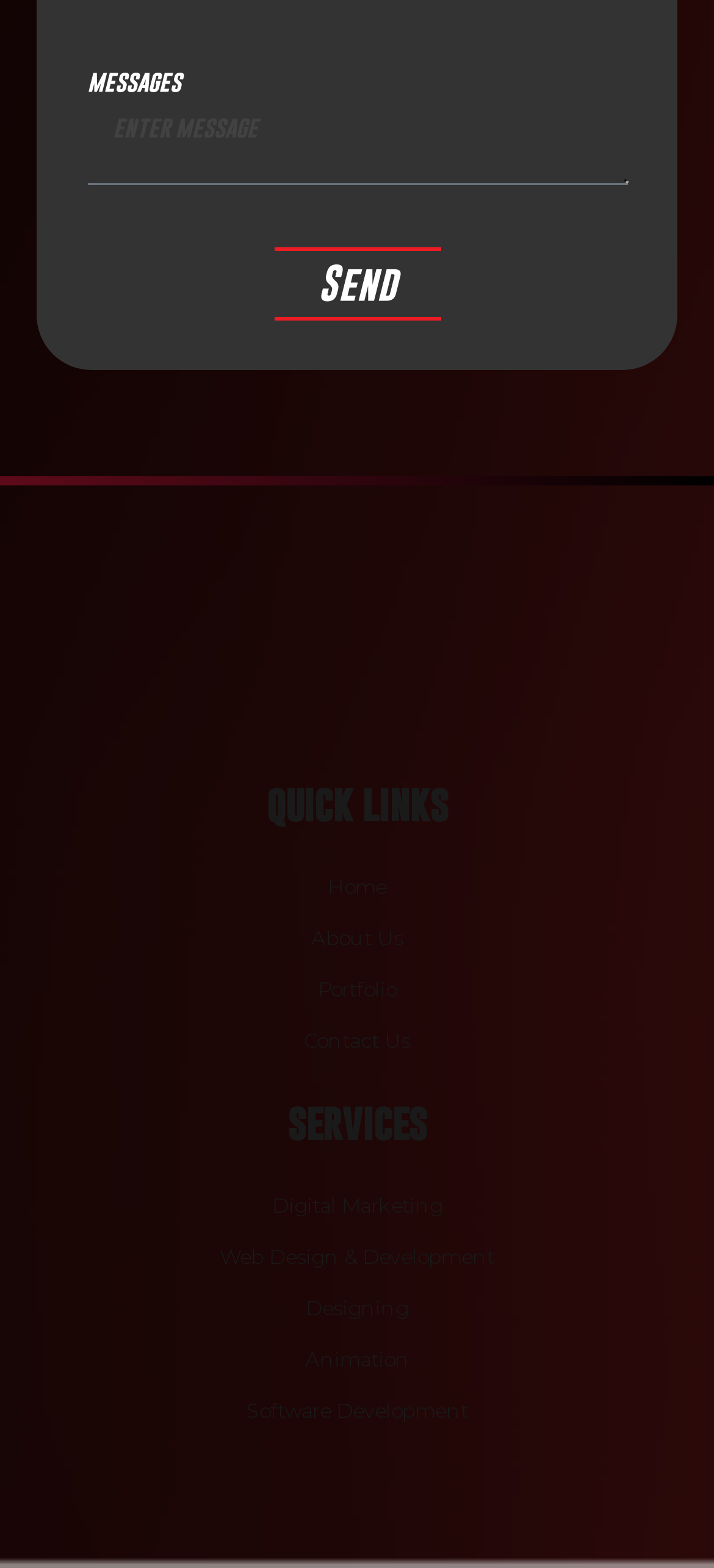Please find the bounding box coordinates of the element that must be clicked to perform the given instruction: "go to home page". The coordinates should be four float numbers from 0 to 1, i.e., [left, top, right, bottom].

[0.459, 0.551, 0.541, 0.579]